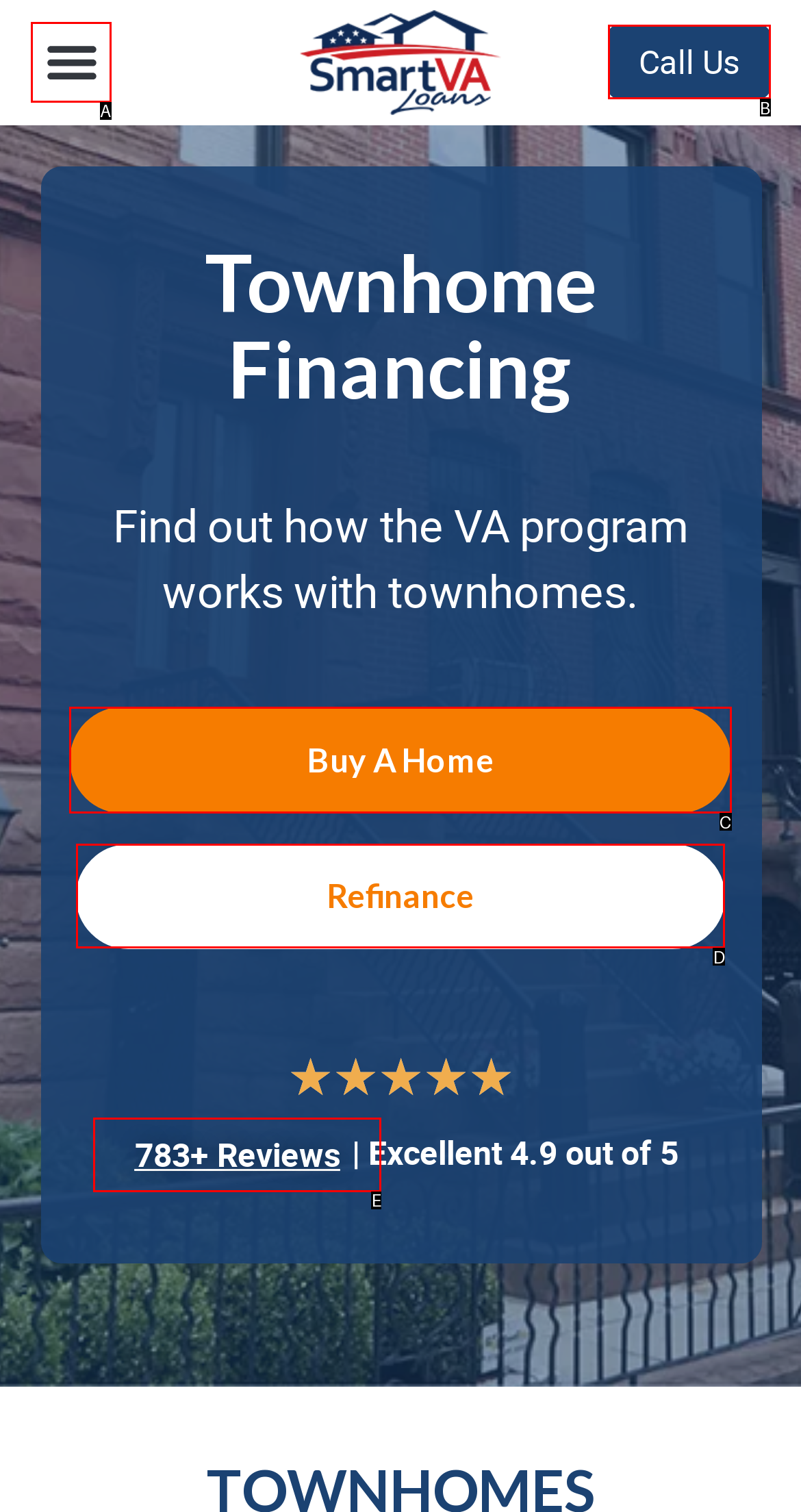Select the letter of the option that corresponds to: Buy a home
Provide the letter from the given options.

C